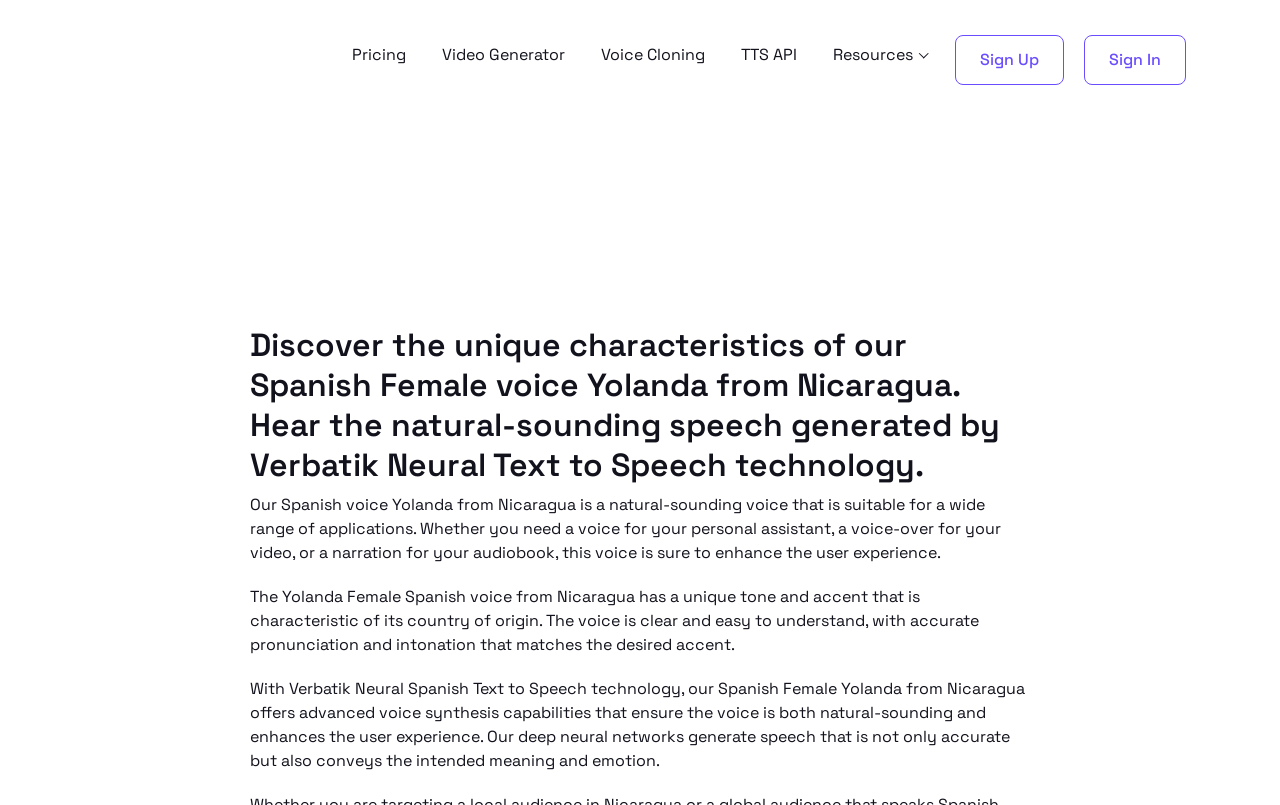Could you specify the bounding box coordinates for the clickable section to complete the following instruction: "Sign Up"?

[0.746, 0.043, 0.831, 0.106]